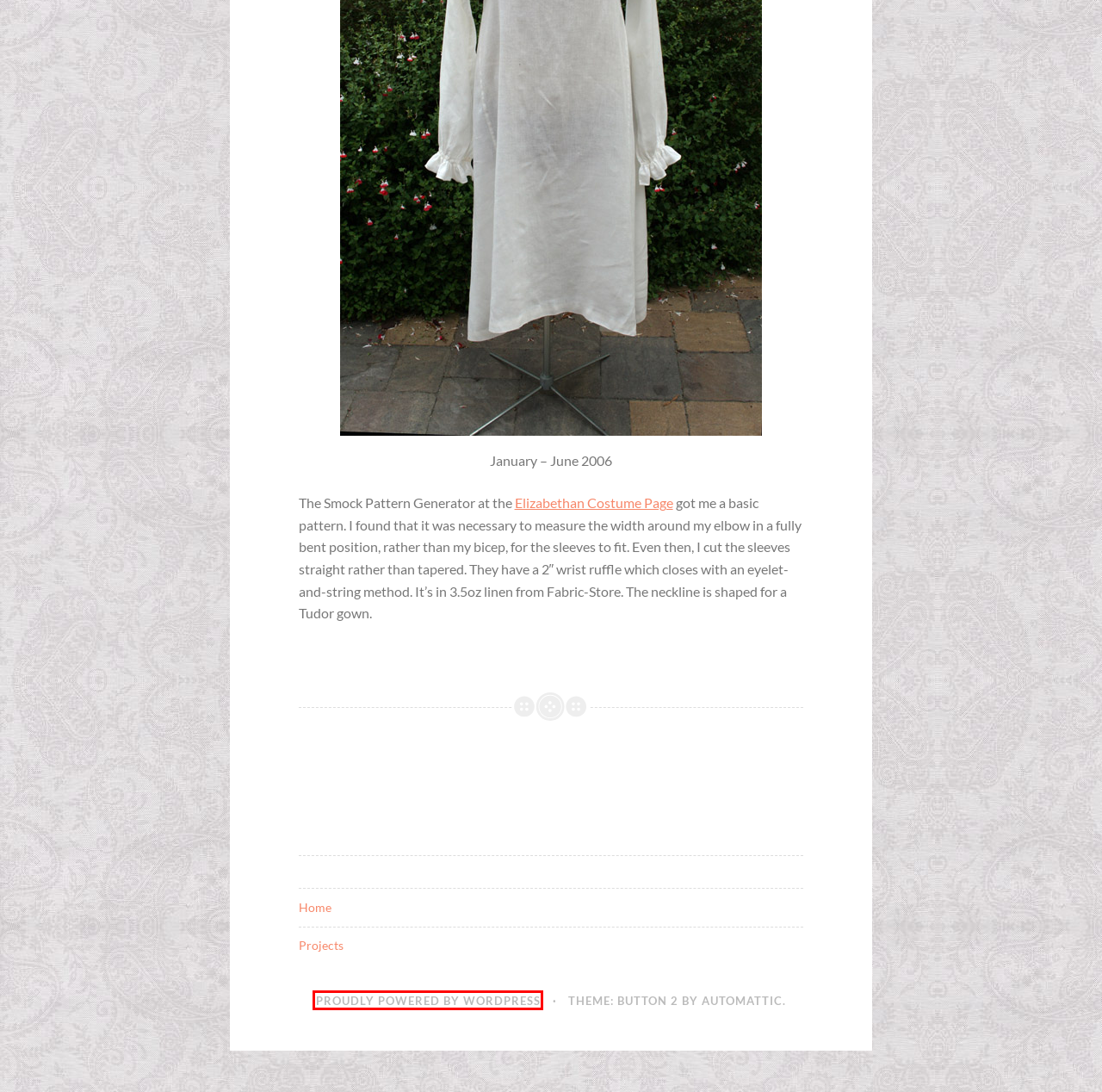Review the webpage screenshot and focus on the UI element within the red bounding box. Select the best-matching webpage description for the new webpage that follows after clicking the highlighted element. Here are the candidates:
A. 19th Century Costumes – Historical Alterations
B. Folk Costumes – Historical Alterations
C. Elizabethan Costuming Page
D. Renaissance – 17th Century Costumes – Historical Alterations
E. Blog – Historical Alterations
F. 18th Century – Regency Costumes – Historical Alterations
G. Early Dance – Historical Alterations
H. Blog Tool, Publishing Platform, and CMS – WordPress.org

H